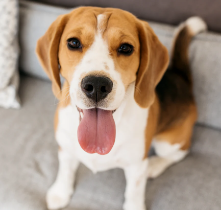Give a one-word or short phrase answer to this question: 
What is the dog's posture?

Upright